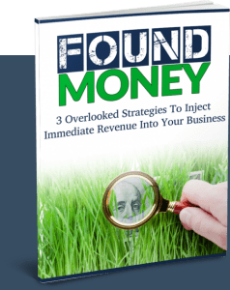Offer a detailed caption for the image presented.

The image displays a digital book cover titled "FOUND MONEY," featuring the subtitle "3 Overlooked Strategies To Inject Immediate Revenue Into Your Business." The book is designed with vibrant green lettering that emphasizes the title against a backdrop of lush grass, implying a connection to wealth and abundance. A hand depicted on the cover holds a magnifying glass, symbolizing the search for hidden opportunities and resources. This visual representation reinforces the book's theme of uncovering financial strategies that may often be overlooked by business owners. The overall design conveys a sense of action and possibility, inviting readers to explore new avenues for generating revenue in their businesses.